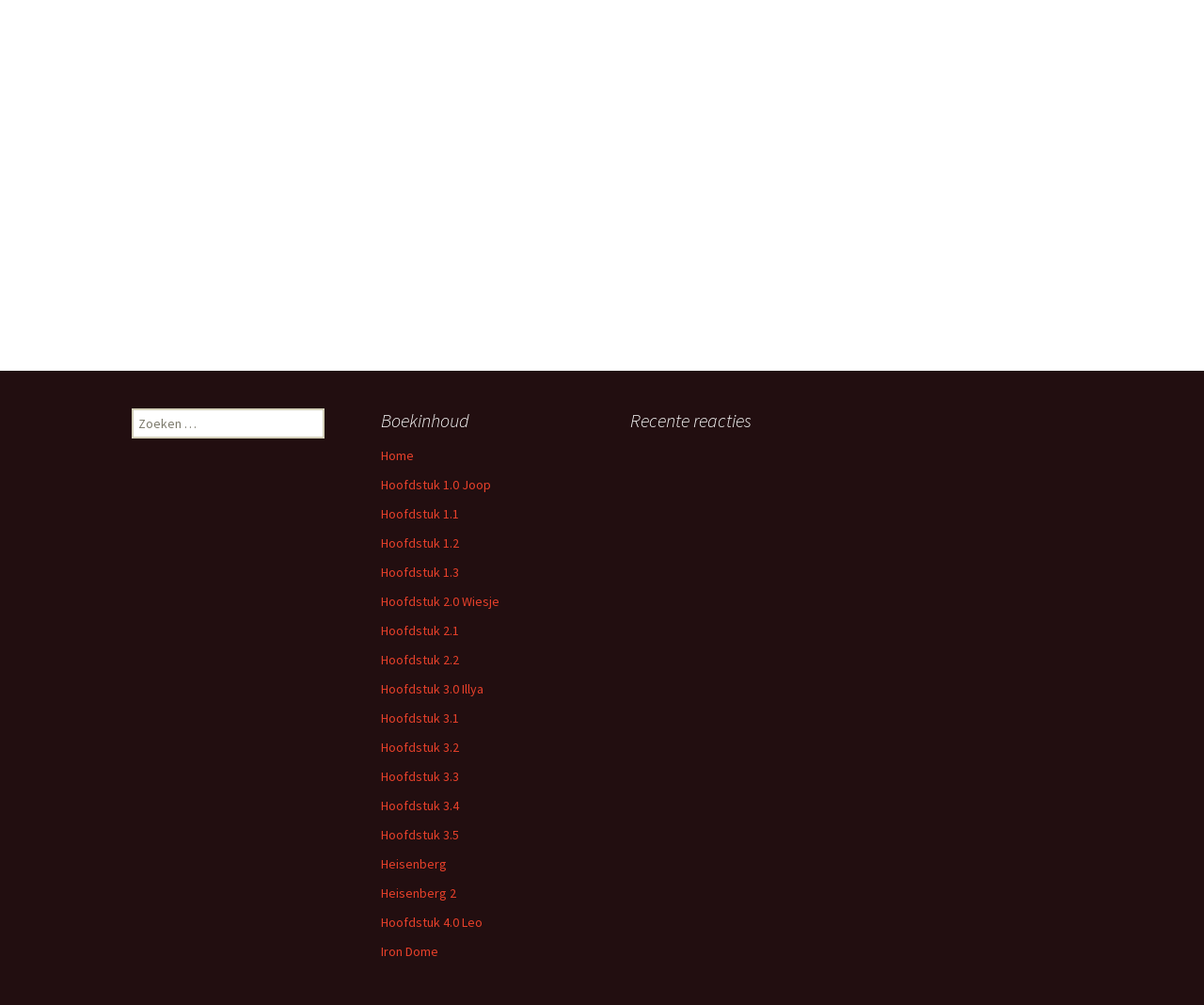Please find the bounding box coordinates of the element that you should click to achieve the following instruction: "View recent reactions". The coordinates should be presented as four float numbers between 0 and 1: [left, top, right, bottom].

[0.523, 0.407, 0.684, 0.43]